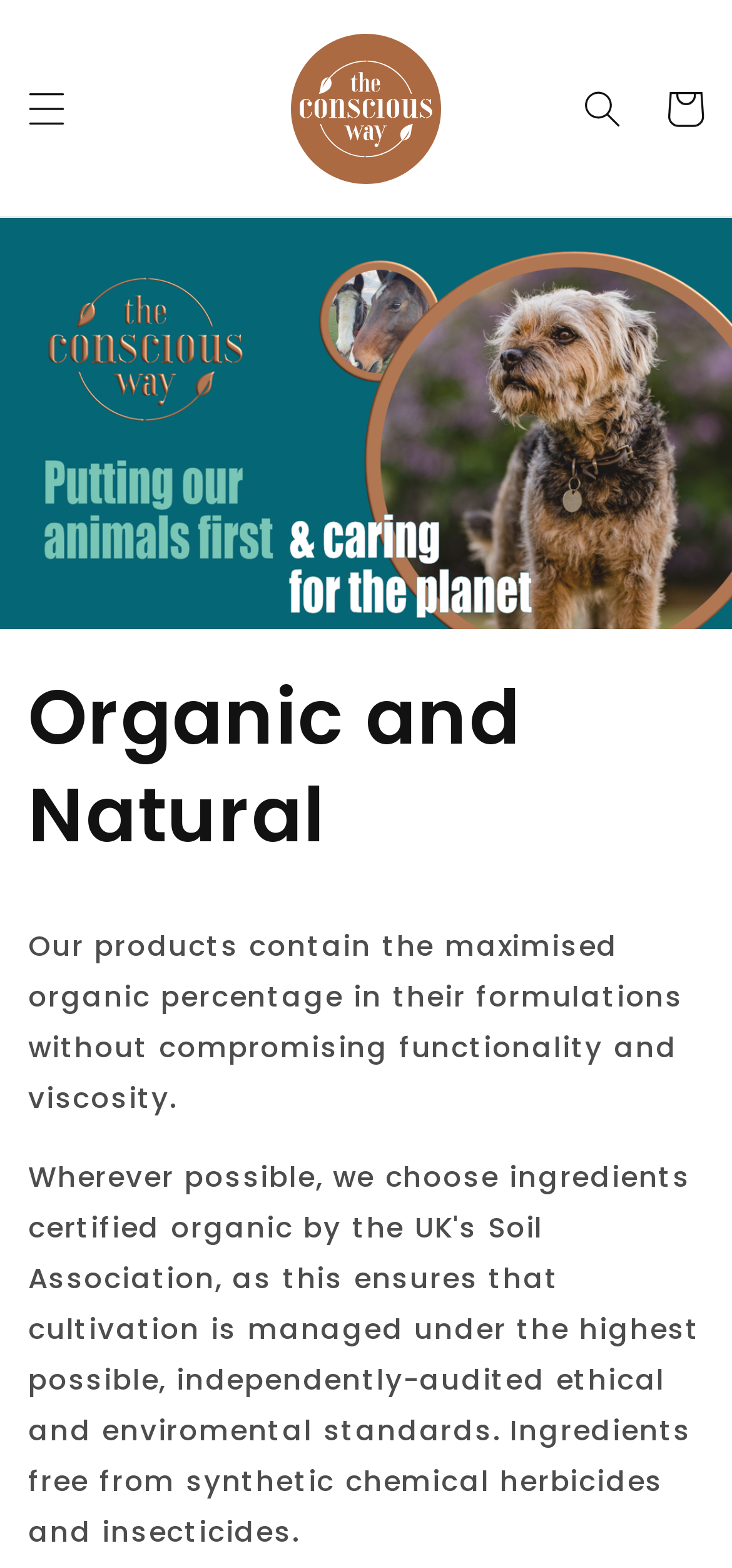What is the purpose of the button with the text 'Menu'?
Please analyze the image and answer the question with as much detail as possible.

I determined this by looking at the button element with the text 'Menu' and the attribute 'expanded: False', which implies that it controls a menu that can be opened or closed.